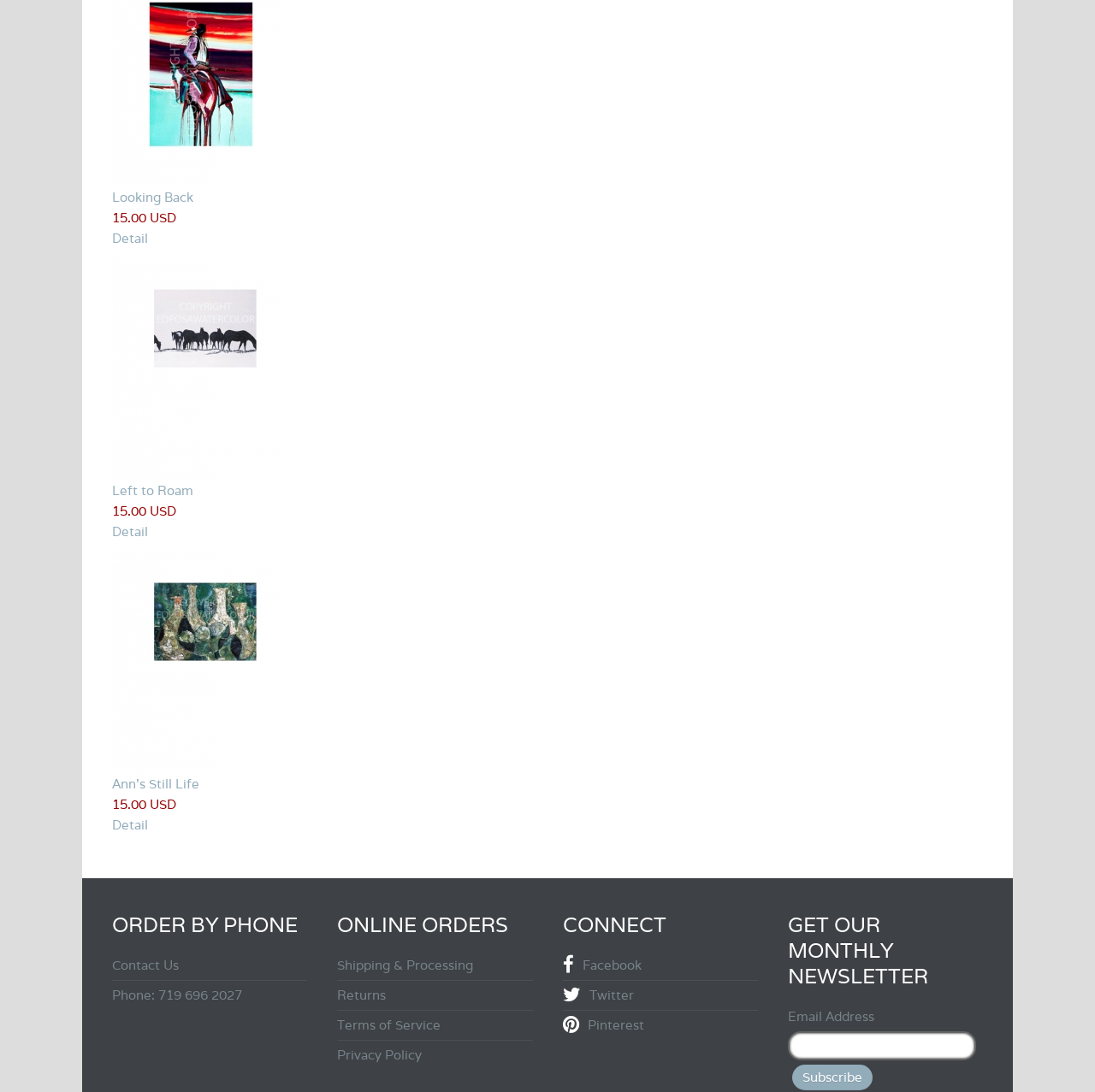Select the bounding box coordinates of the element I need to click to carry out the following instruction: "Order by phone".

[0.102, 0.836, 0.281, 0.859]